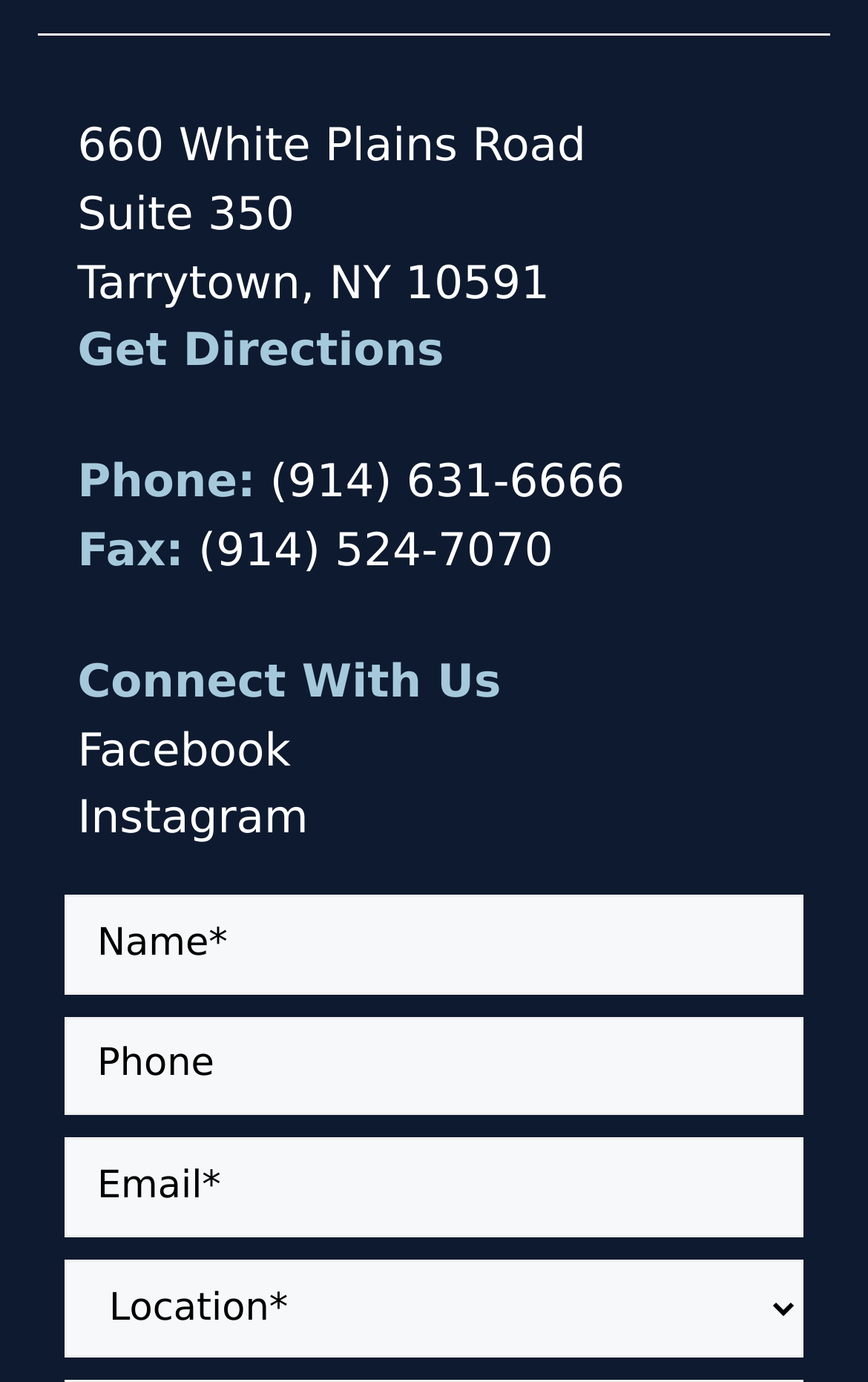Refer to the image and provide an in-depth answer to the question:
How many text boxes are there on the page?

I counted the number of text box elements on the page, which are located below the 'Connect With Us' section, and found that there are three of them.